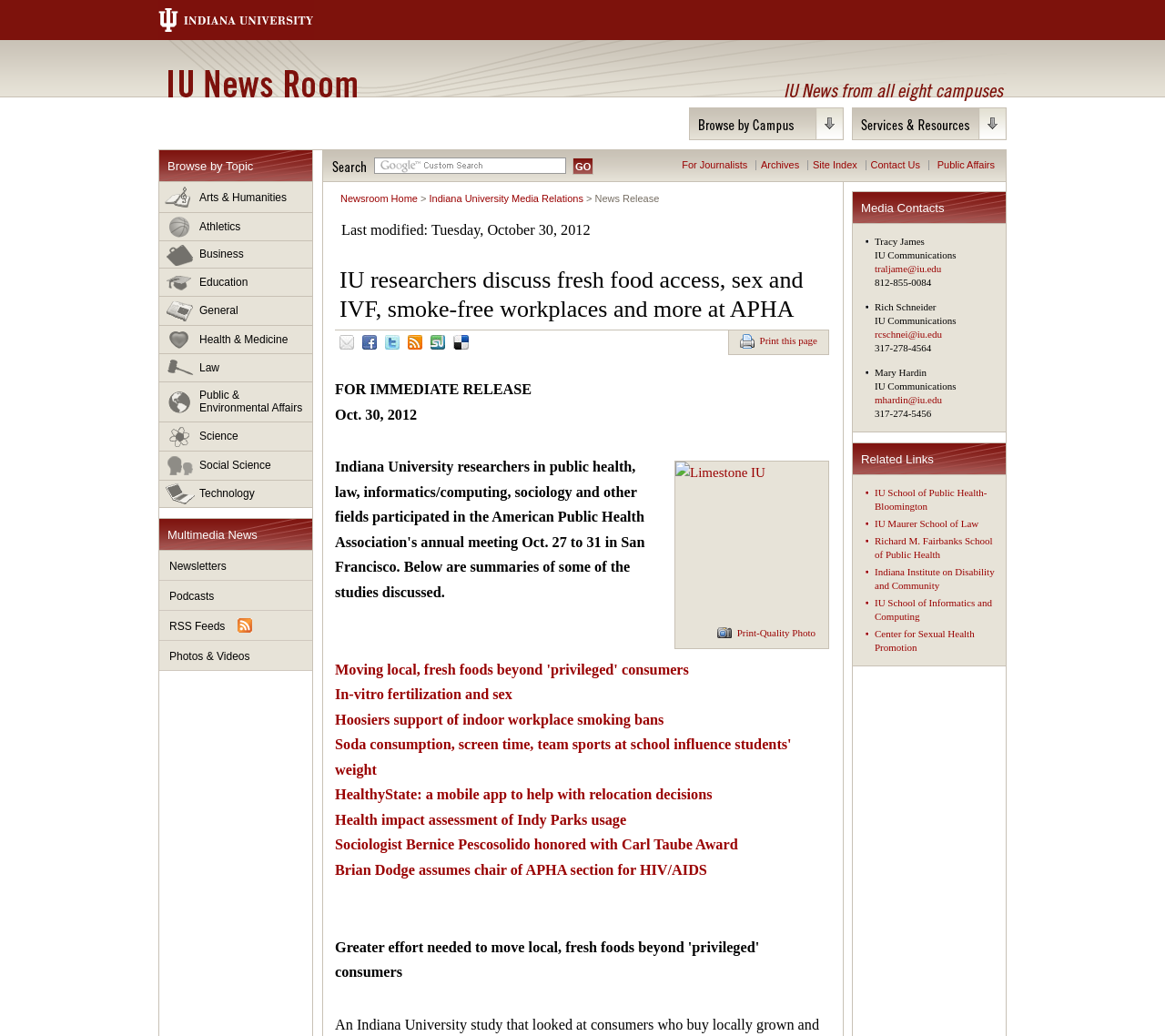Please locate and generate the primary heading on this webpage.

IU News Room